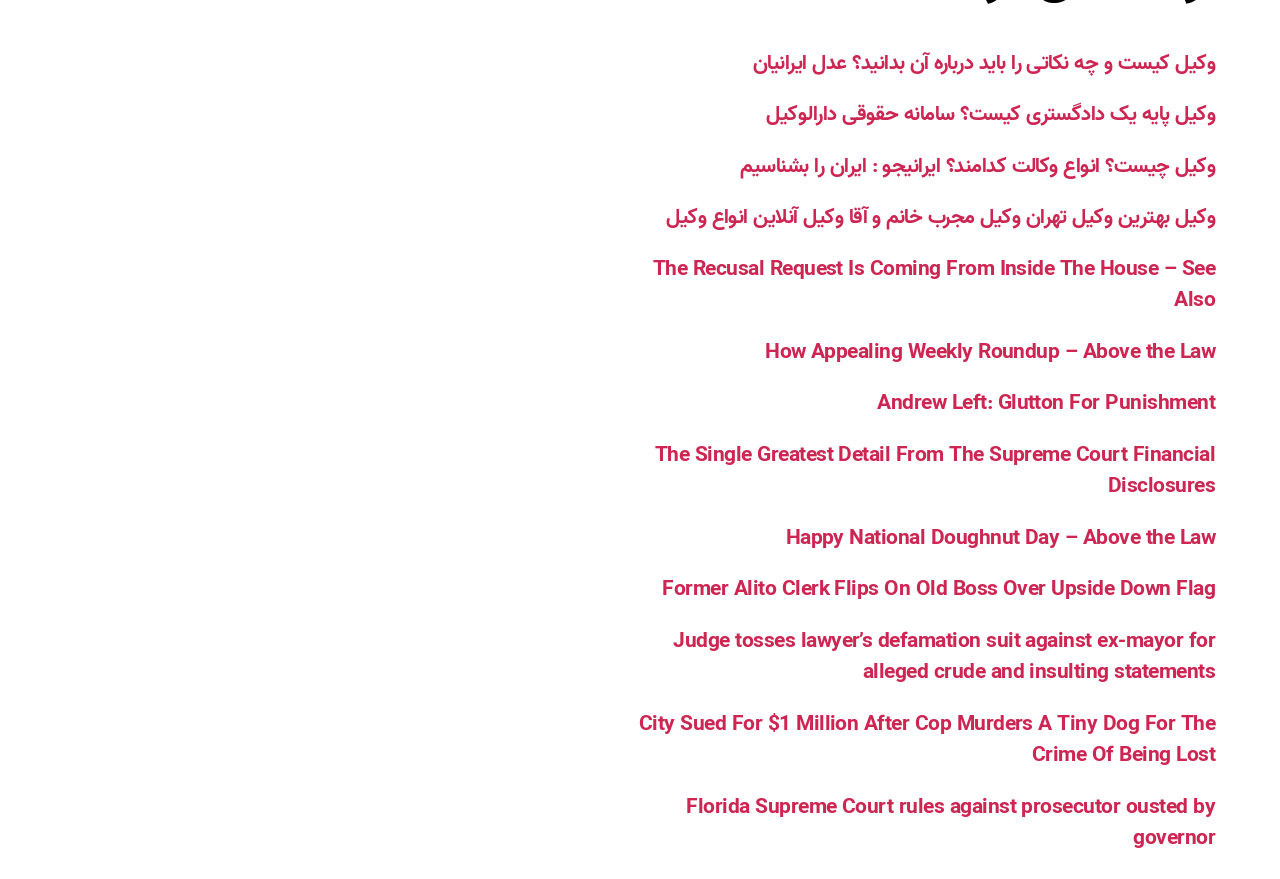Determine the bounding box coordinates of the clickable region to follow the instruction: "Read about the single greatest detail from the Supreme Court financial disclosures".

[0.512, 0.498, 0.949, 0.572]